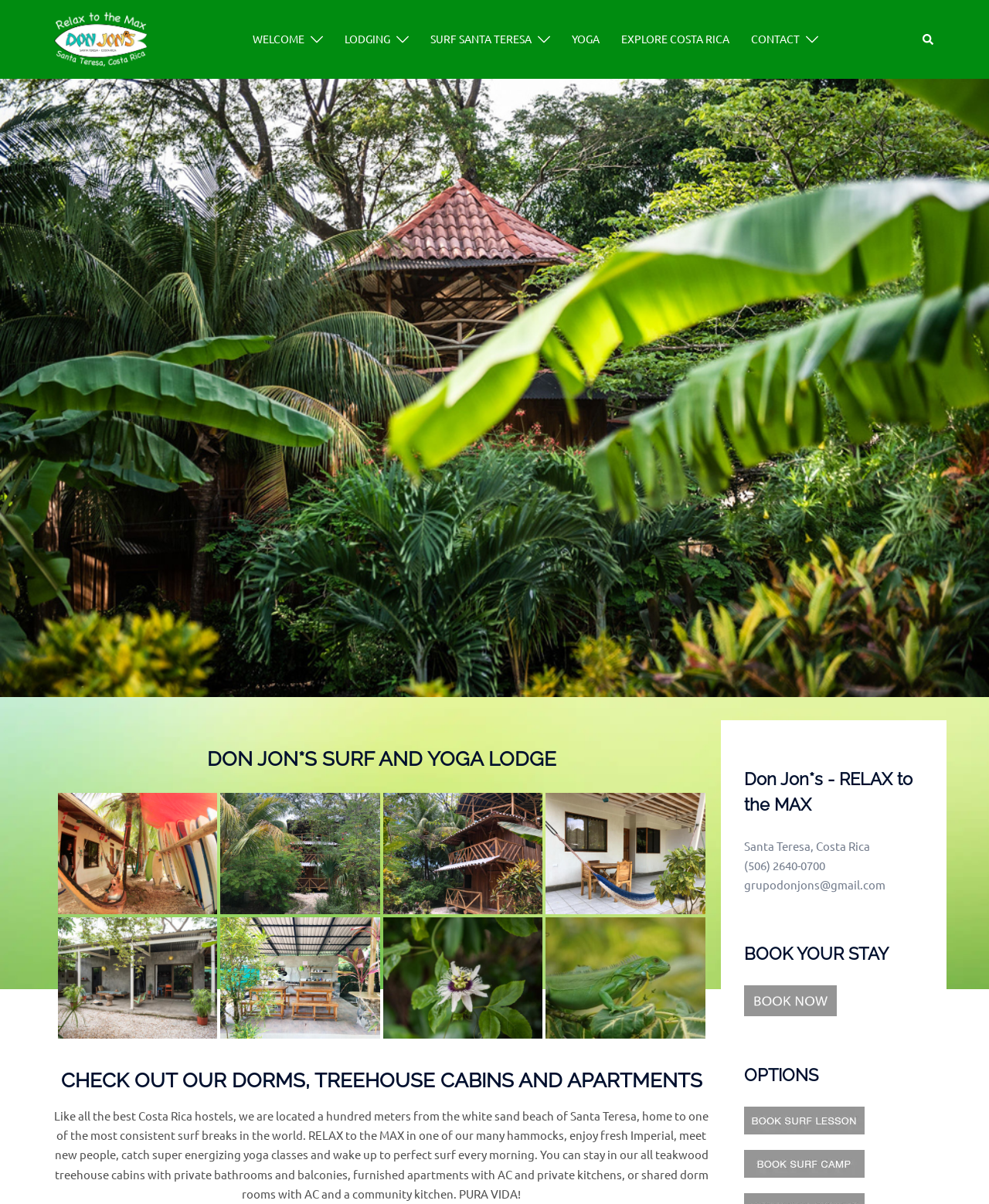Offer a meticulous caption that includes all visible features of the webpage.

The webpage is about Don Jon's Surf and Yoga Lodge, a lodging facility in Santa Teresa, Costa Rica. At the top, there is a logo with the website's name "donjonslodge.com" and a navigation menu with links to "WELCOME", "LODGING", "SURF SANTA TERESA", "YOGA", "EXPLORE COSTA RICA", and "CONTACT". 

Below the navigation menu, there is a large heading that reads "DON JON*S SURF AND YOGA LODGE". Underneath, there are several links to different types of accommodations, including "Dorms_Hammok_hostel", "treehouse", "treehouse cabins", "apartment patio", "casa alvita", "outdoor kitchen", and "plant flower (1)". Each link has a corresponding image next to it.

Further down, there is a heading that reads "CHECK OUT OUR DORMS, TREEHOUSE CABINS AND APARTMENTS". Below this heading, there is a block of text that describes the lodge's location and amenities, including its proximity to the beach, hammocks, yoga classes, and different types of accommodations.

On the right side of the page, there is a section with the lodge's contact information, including its address, phone number, and email address. Below this, there are headings that read "Don Jon*s - RELAX to the MAX", "BOOK YOUR STAY", and "OPTIONS", with corresponding links and buttons.